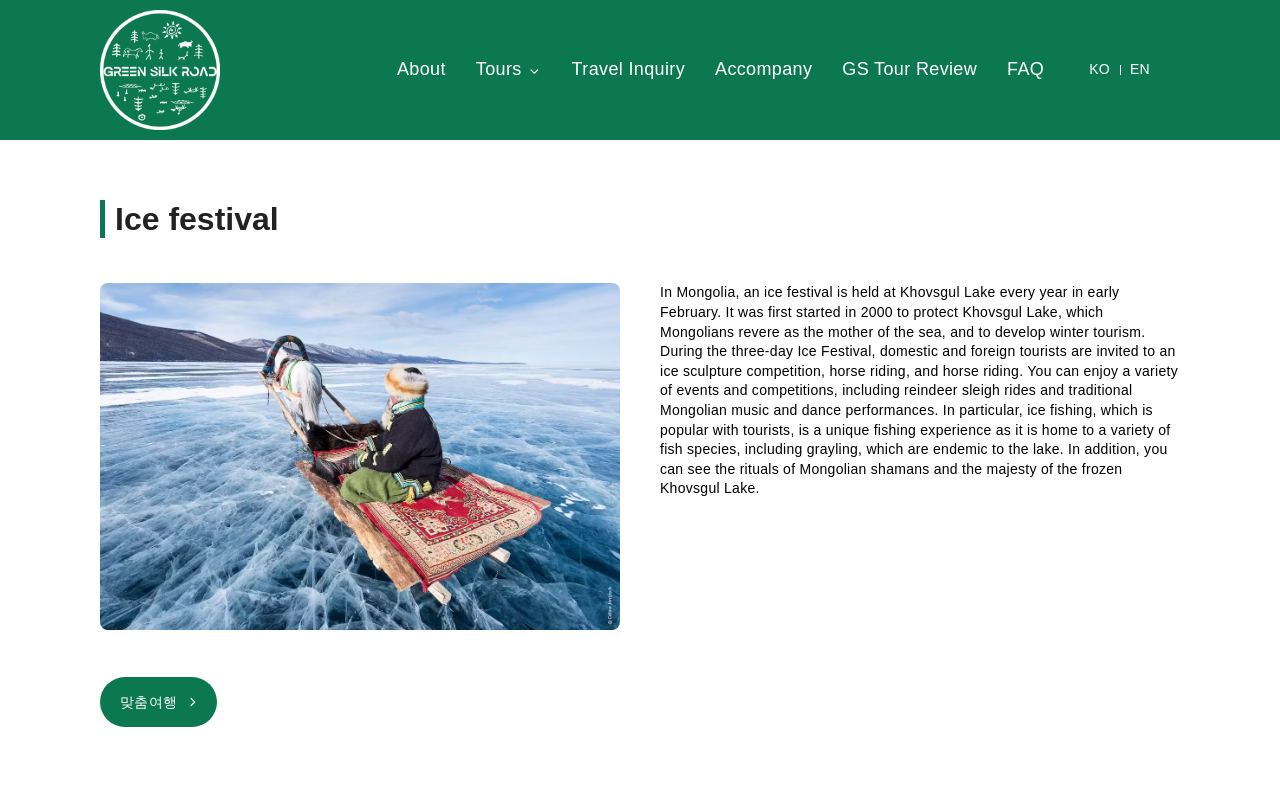Please specify the bounding box coordinates of the clickable region necessary for completing the following instruction: "Click the 'Button'". The coordinates must consist of four float numbers between 0 and 1, i.e., [left, top, right, bottom].

[0.078, 0.854, 0.17, 0.917]